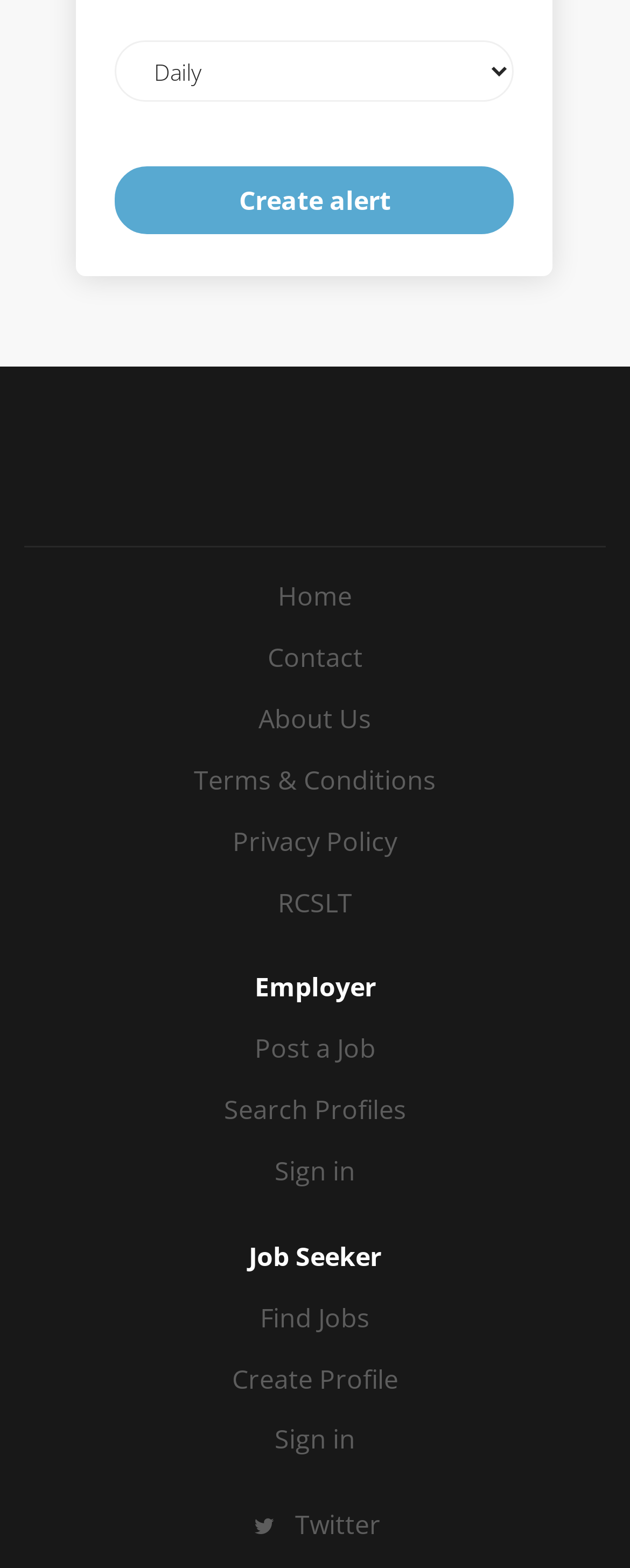What is the category of the 'Post a Job' link?
Answer the question with as much detail as possible.

The 'Post a Job' link is located near the 'Employer' static text, indicating that it is a feature intended for employers to post job openings.